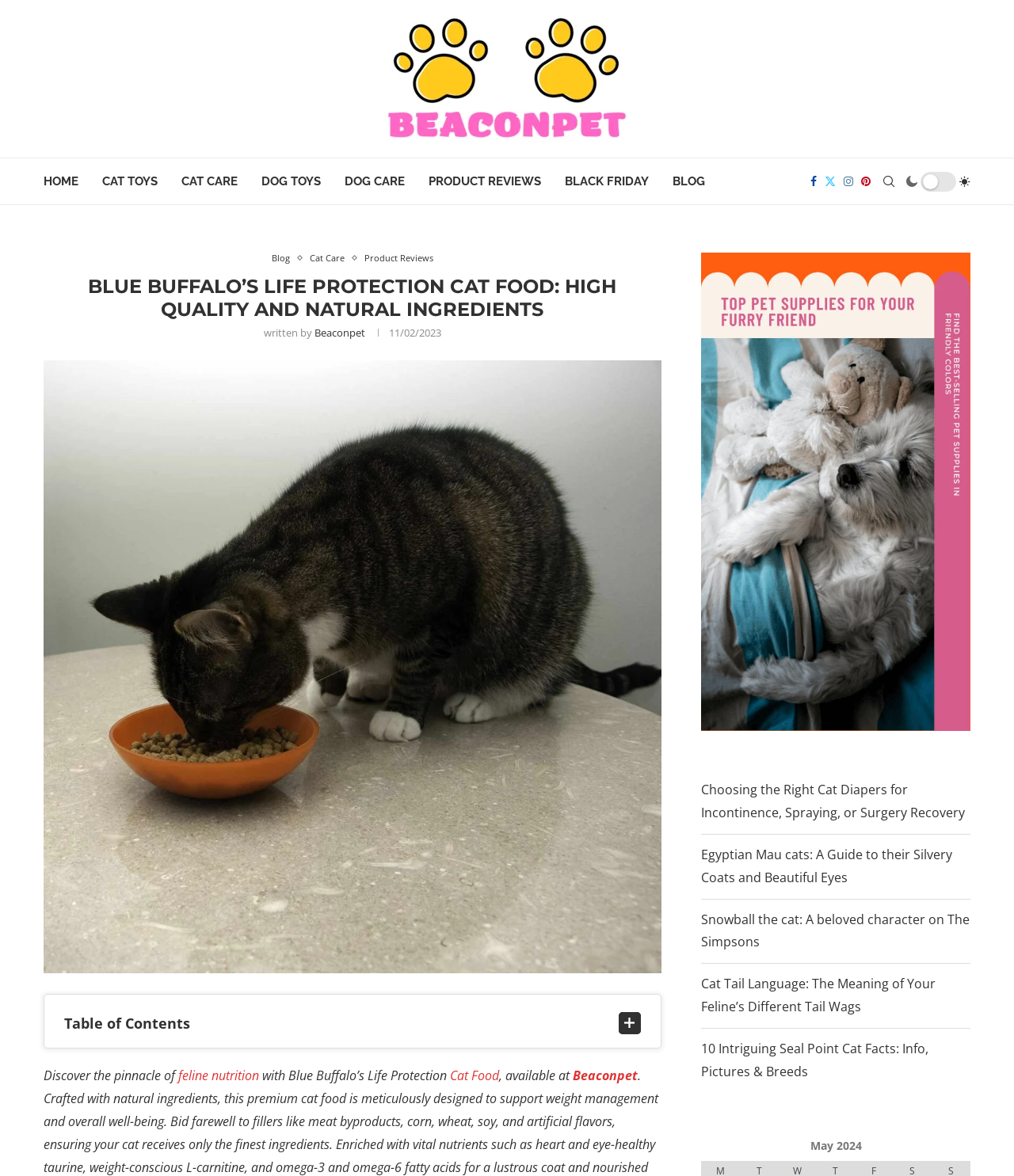How many complementary links are there?
Please use the image to provide an in-depth answer to the question.

I counted the number of complementary links at the bottom of the page, which are 'Choosing the Right Cat Diapers for Incontinence, Spraying, or Surgery Recovery', 'Egyptian Mau cats: A Guide to their Silvery Coats and Beautiful Eyes', 'Snowball the cat: A beloved character on The Simpsons', 'Cat Tail Language: The Meaning of Your Feline’s Different Tail Wags', and '10 Intriguing Seal Point Cat Facts: Info, Pictures & Breeds', totaling 5 links.